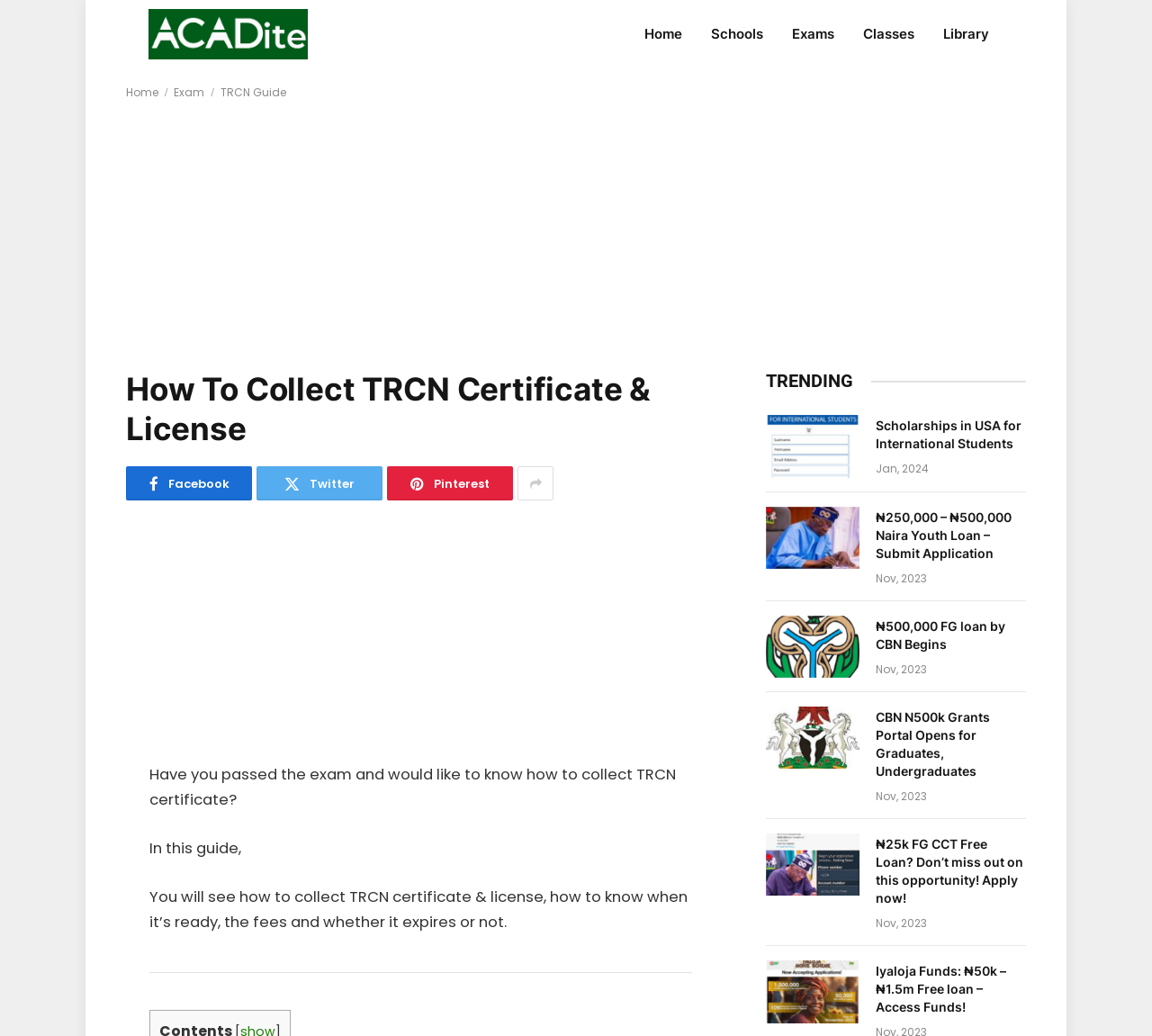How many social media links are there?
Refer to the screenshot and deliver a thorough answer to the question presented.

I counted the number of social media links at the top of the webpage, which are Facebook, Twitter, Pinterest, and another one, so there are 4 social media links in total.